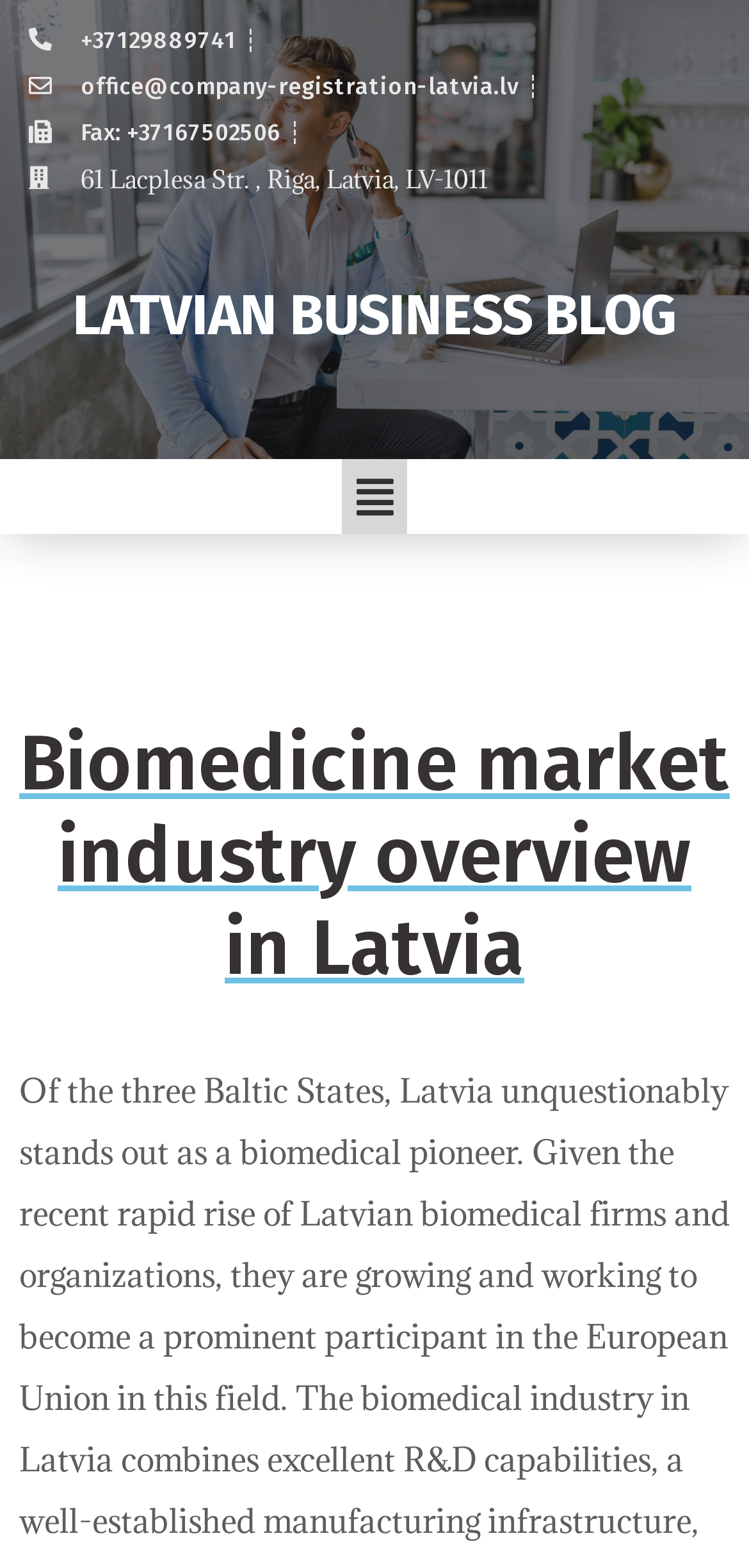What is the name of the blog?
Please provide a comprehensive and detailed answer to the question.

I found the name of the blog by looking at the heading element with the text 'LATVIAN BUSINESS BLOG' and bounding box coordinates [0.038, 0.184, 0.962, 0.22].